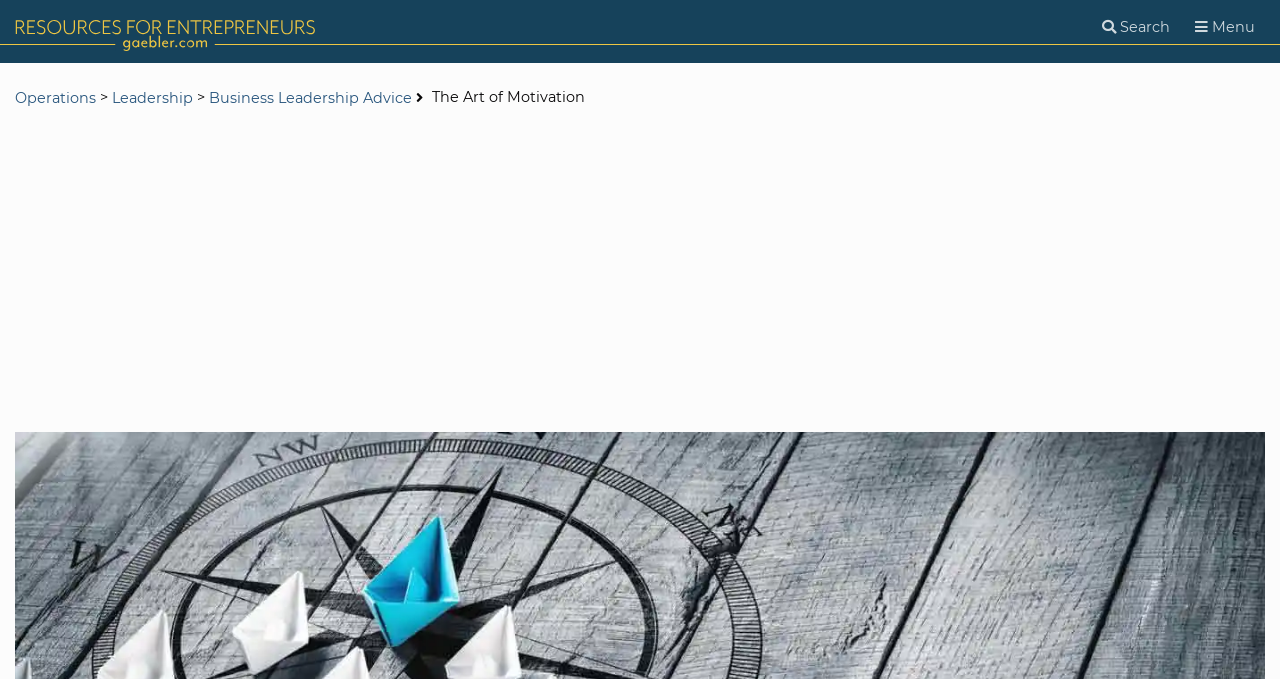How many links are there in the navigation menu?
Give a one-word or short phrase answer based on the image.

4